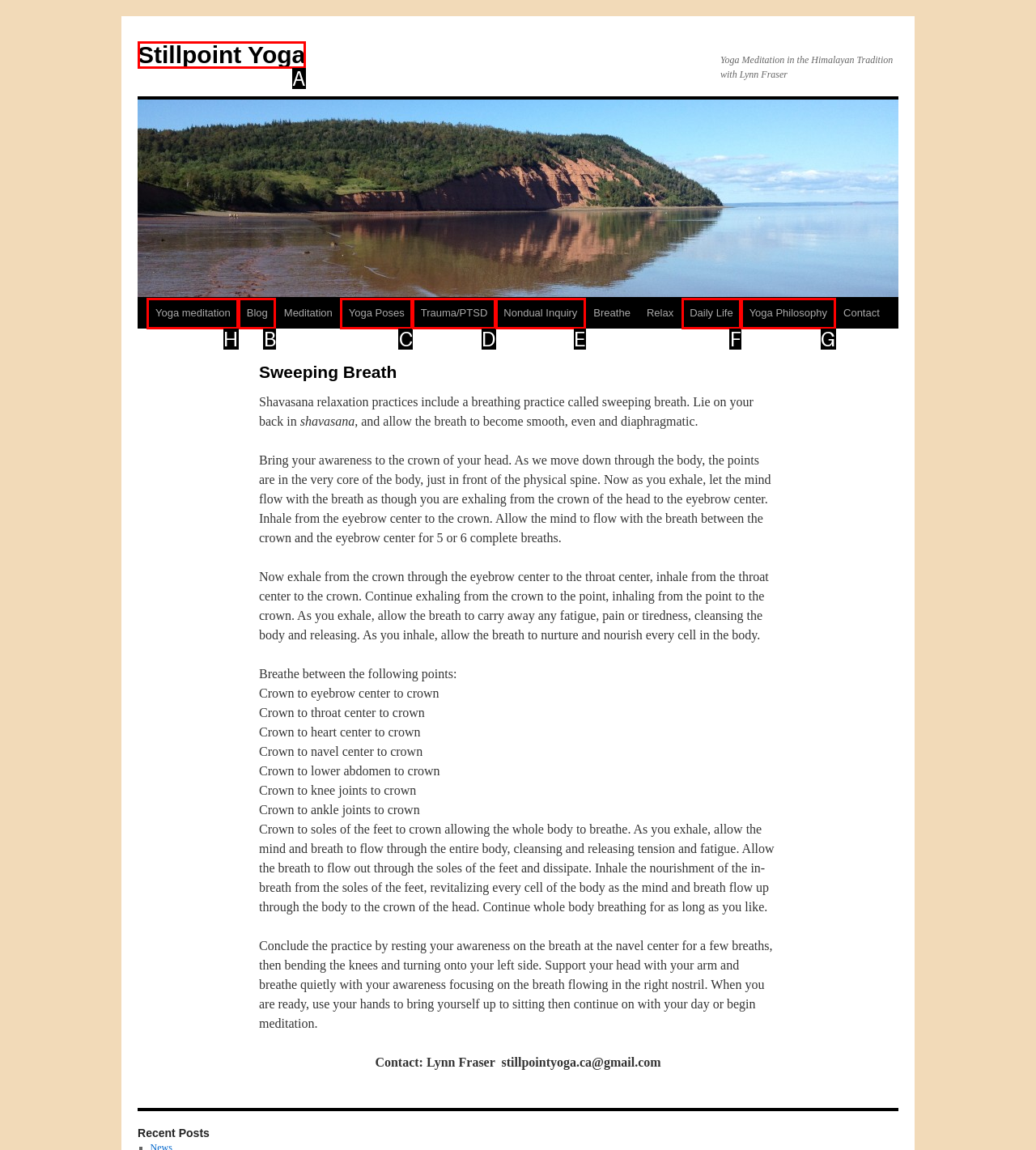Identify the correct UI element to click for the following task: Click on the 'Yoga meditation' link Choose the option's letter based on the given choices.

H